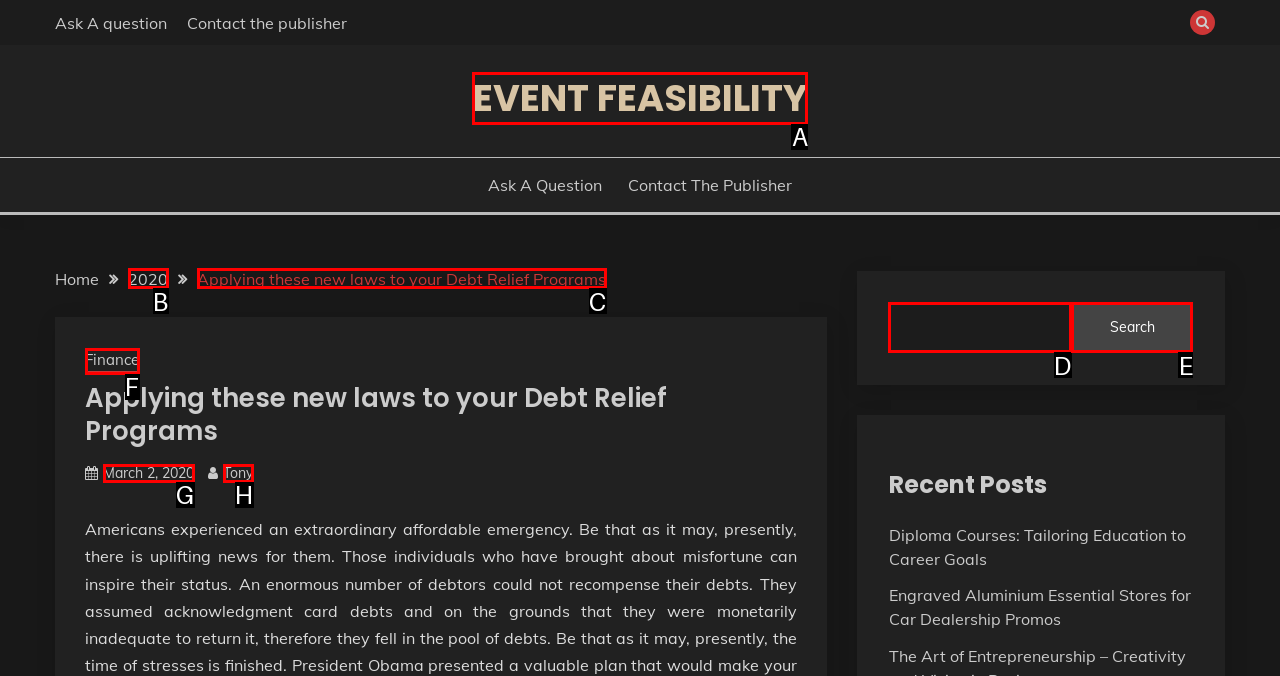Point out the option that best suits the description: March 2, 2020March 4, 2020
Indicate your answer with the letter of the selected choice.

G